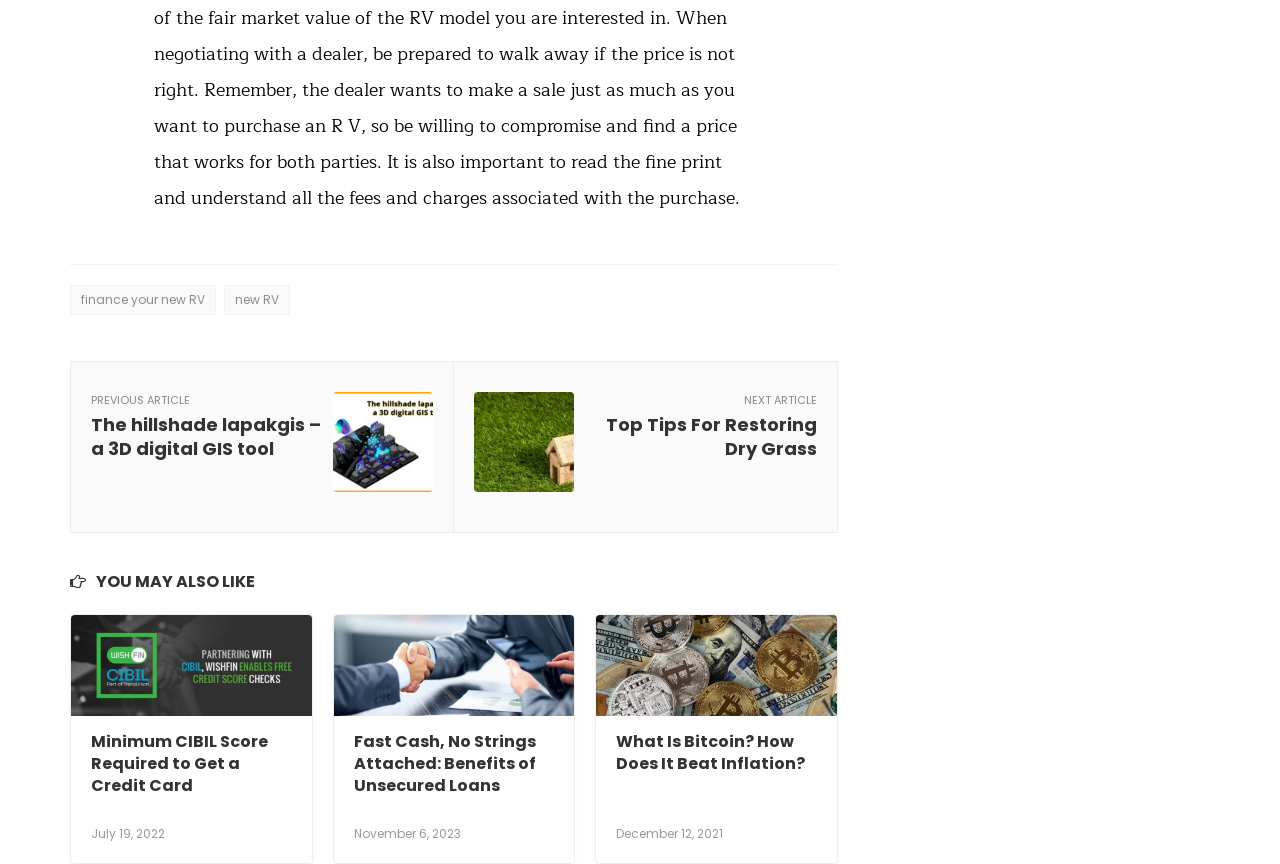Find and provide the bounding box coordinates for the UI element described here: "finance your new RV". The coordinates should be given as four float numbers between 0 and 1: [left, top, right, bottom].

[0.055, 0.33, 0.169, 0.364]